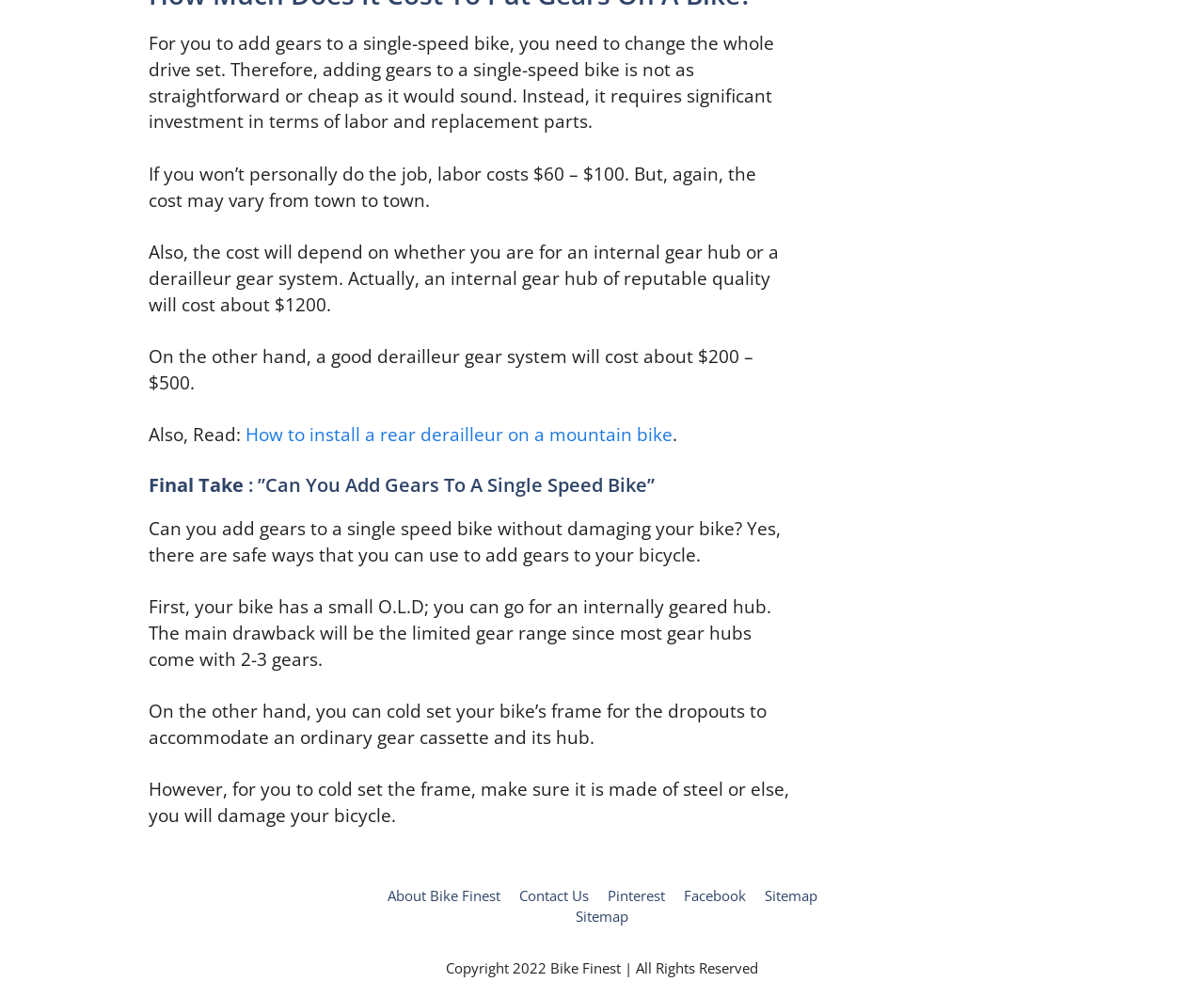What is the cost of labor to add gears to a single-speed bike?
Answer the question with detailed information derived from the image.

According to the text, 'If you won’t personally do the job, labor costs $60 – $100. But, again, the cost may vary from town to town.' This indicates that the cost of labor to add gears to a single-speed bike is between $60 and $100, depending on the location.